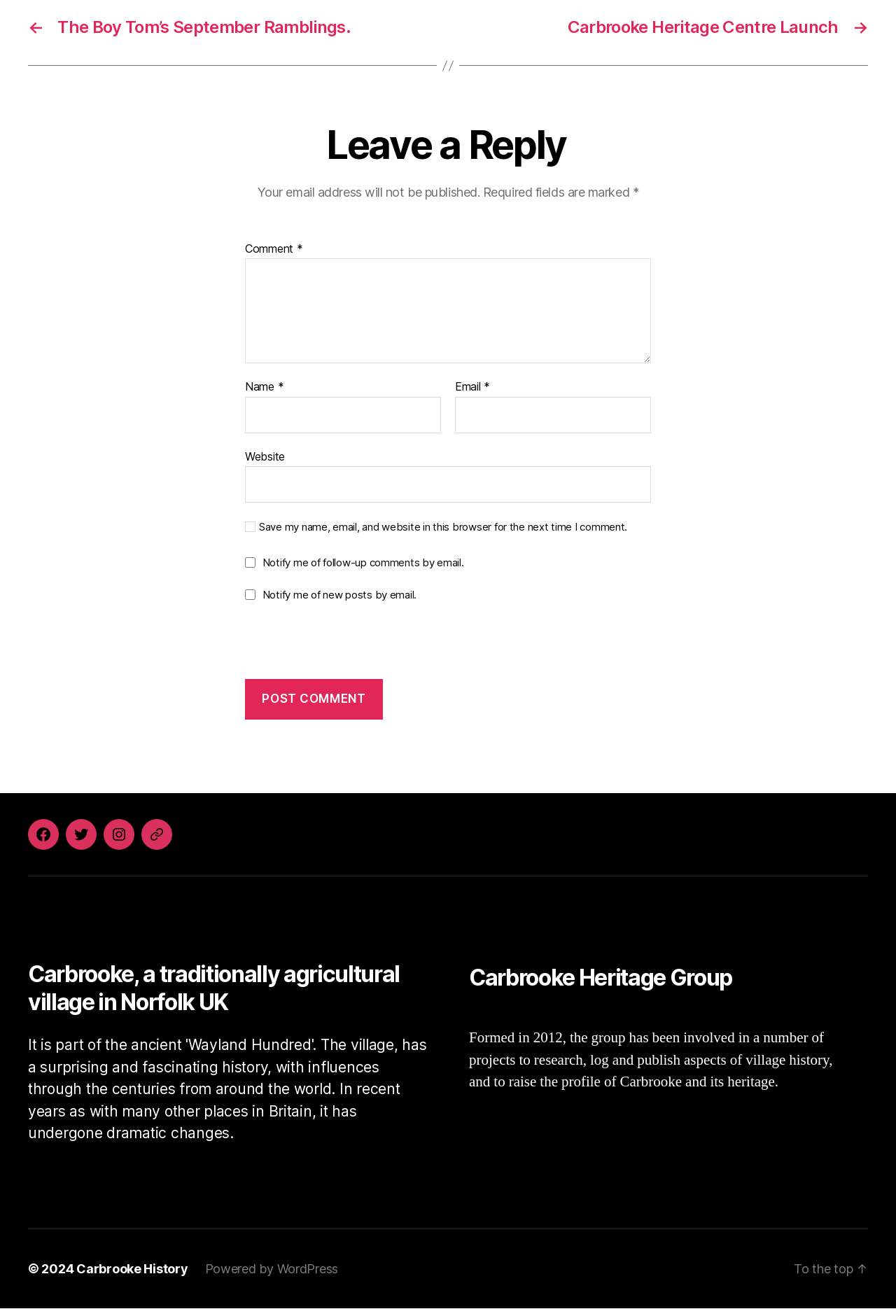Find the bounding box of the UI element described as: "parent_node: Name * name="author"". The bounding box coordinates should be given as four float values between 0 and 1, i.e., [left, top, right, bottom].

[0.273, 0.31, 0.492, 0.338]